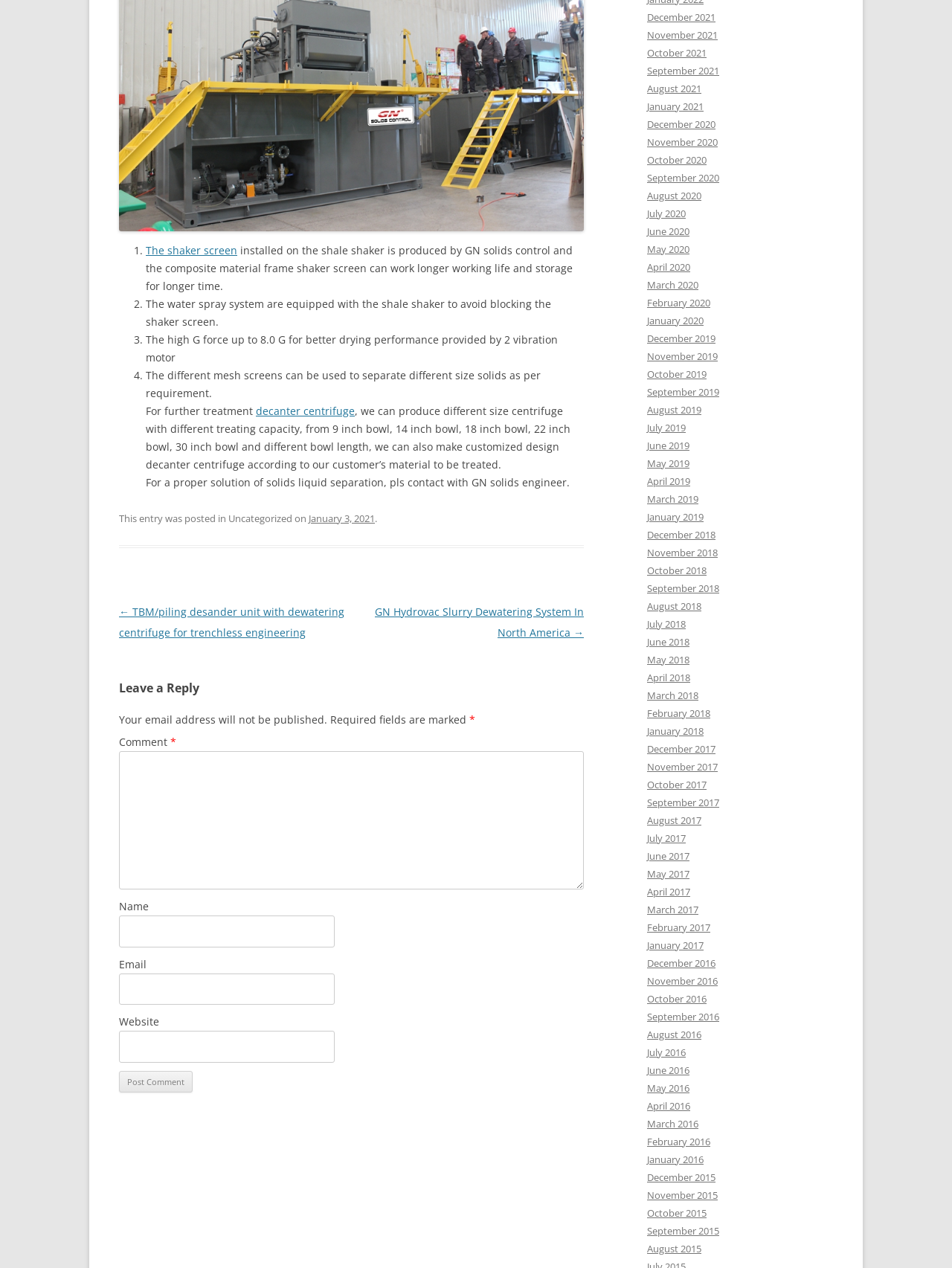What is the material of the shaker screen?
Kindly give a detailed and elaborate answer to the question.

The material of the shaker screen is mentioned in the first point of the list, which states that 'The shaker screen installed on the shale shaker is produced by GN solids control and the composite material frame shaker screen can work longer working life and storage for longer time.'